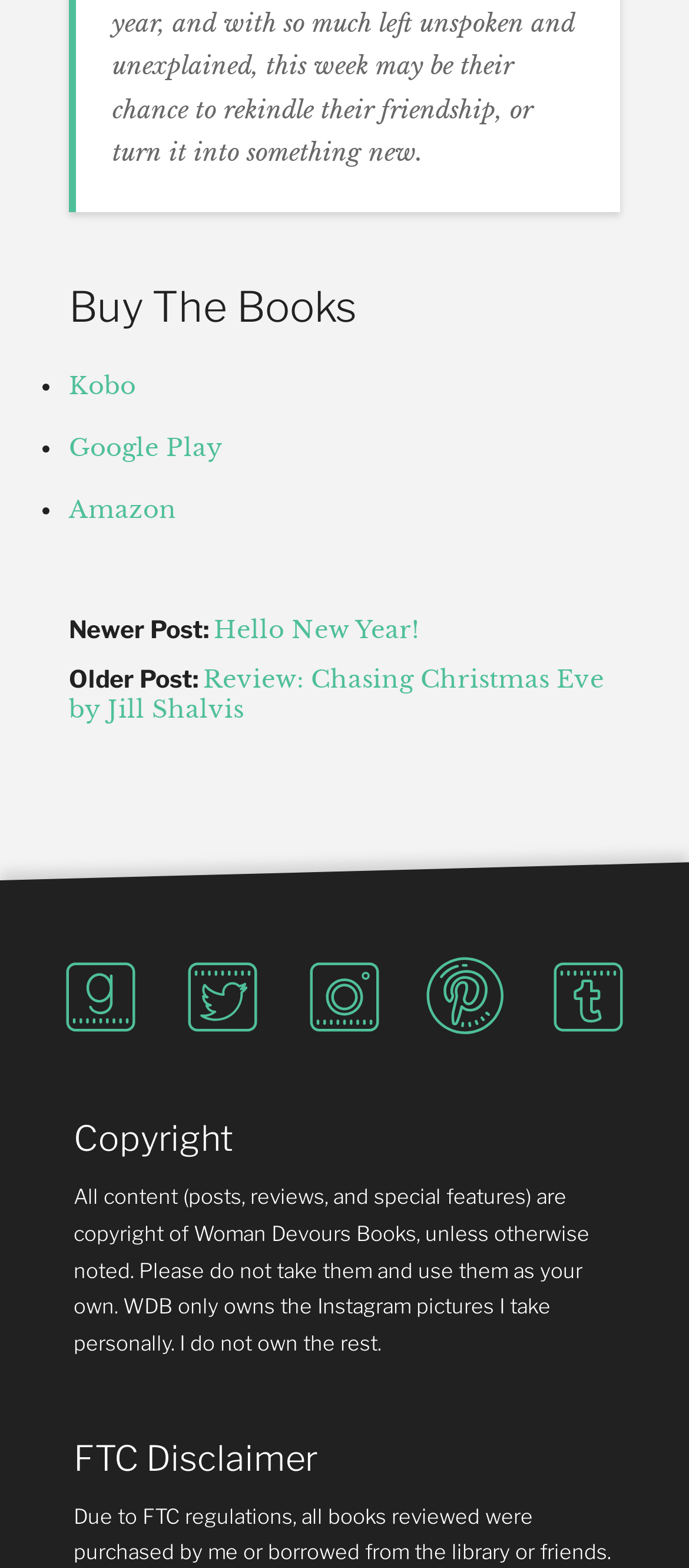Can you determine the bounding box coordinates of the area that needs to be clicked to fulfill the following instruction: "Visit 'goodreads'"?

[0.086, 0.608, 0.209, 0.666]